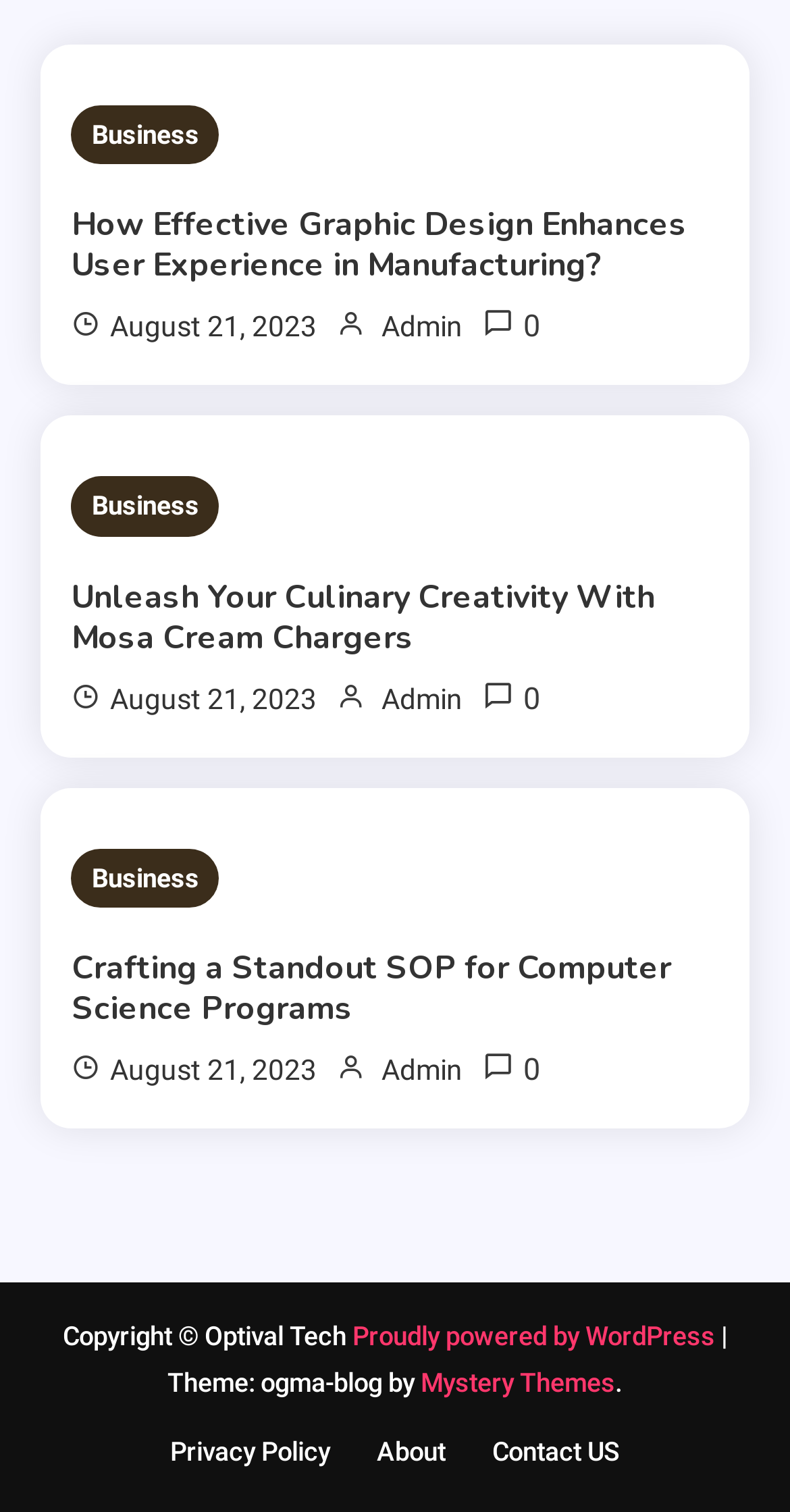Determine the bounding box coordinates of the clickable element to complete this instruction: "Share on Facebook". Provide the coordinates in the format of four float numbers between 0 and 1, [left, top, right, bottom].

None